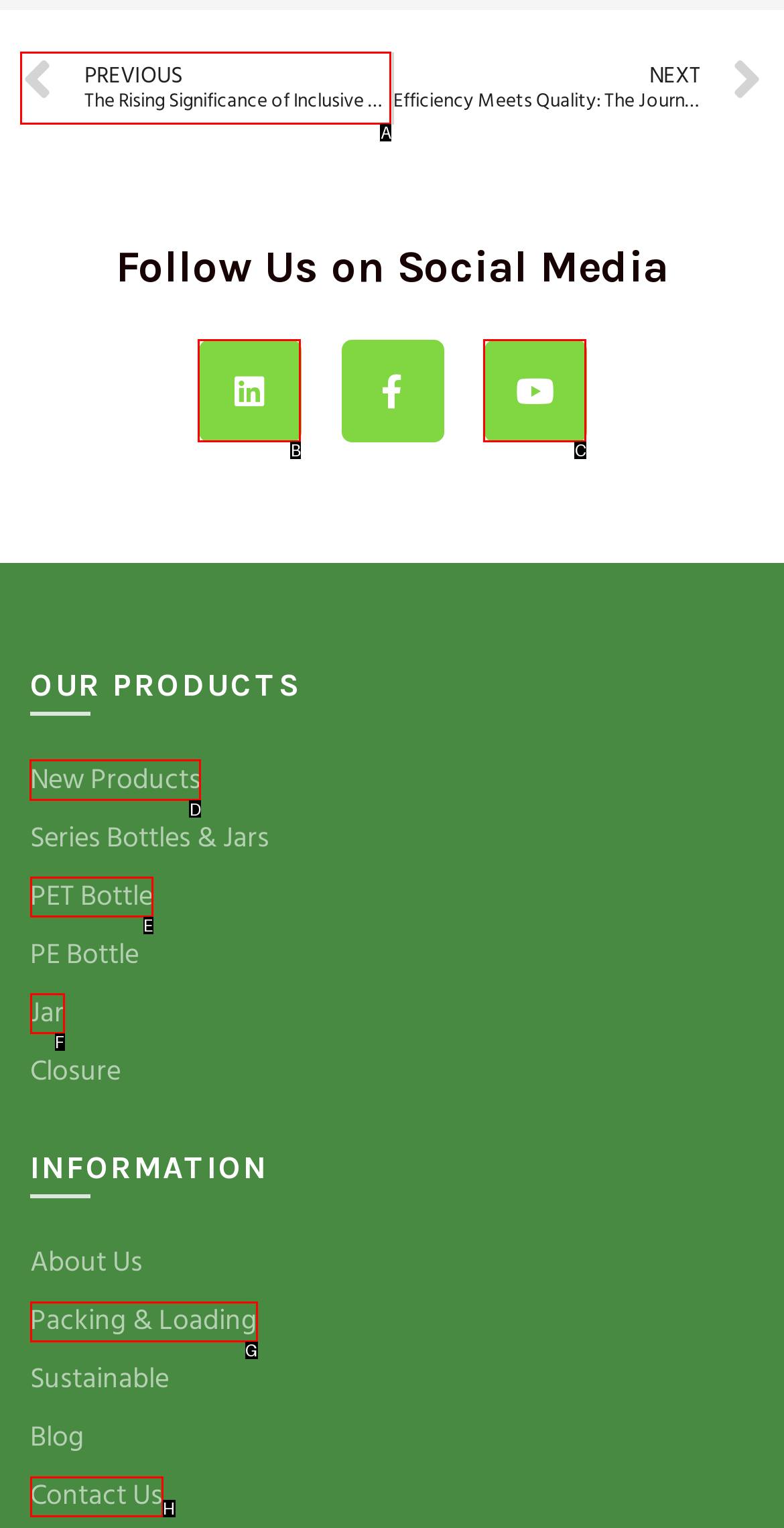Choose the HTML element that should be clicked to accomplish the task: View 'New Products'. Answer with the letter of the chosen option.

D